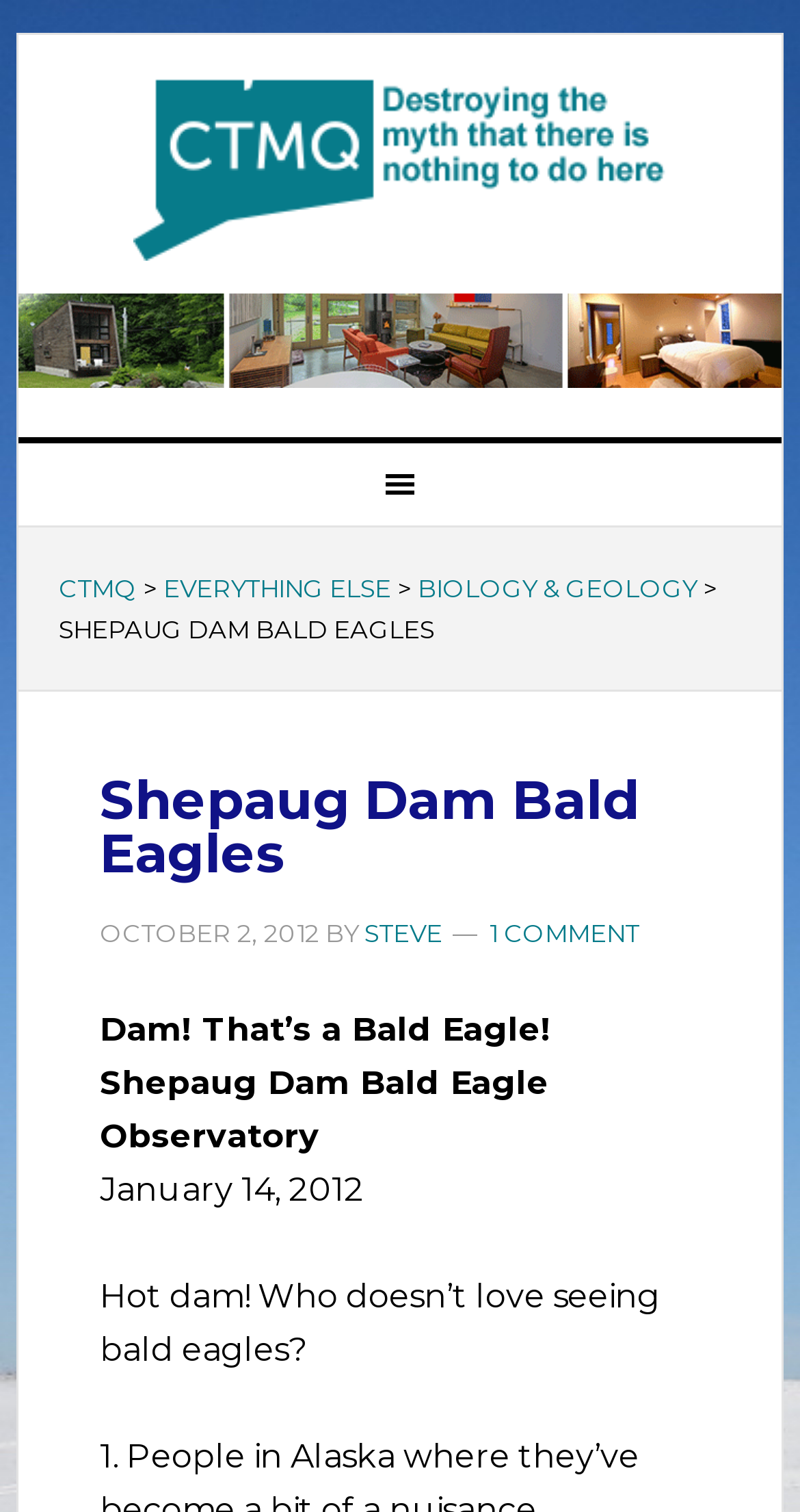Provide the bounding box coordinates, formatted as (top-left x, top-left y, bottom-right x, bottom-right y), with all values being floating point numbers between 0 and 1. Identify the bounding box of the UI element that matches the description: CTMQ

[0.074, 0.379, 0.171, 0.399]